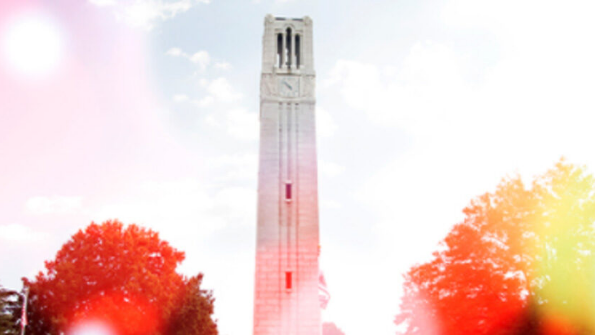Paint a vivid picture of the image with your description.

This image showcases the iconic NC State Belltower, a prominent landmark located on the campus of North Carolina State University. The photograph captures the tower standing tall against a bright, partly cloudy sky, with sunlight streaming through the clouds, creating a soft, ethereal glow around the structure. Lush green trees frame the tower, enhancing the picturesque scene that symbolizes tradition and resilience within the university community. The Belltower is not only a central point of pride for students and alumni but also represents a place where many gather for events and celebrations. This image is featured in the section regarding planned and deferred gifts, underlining its significance in the context of contributions and community.